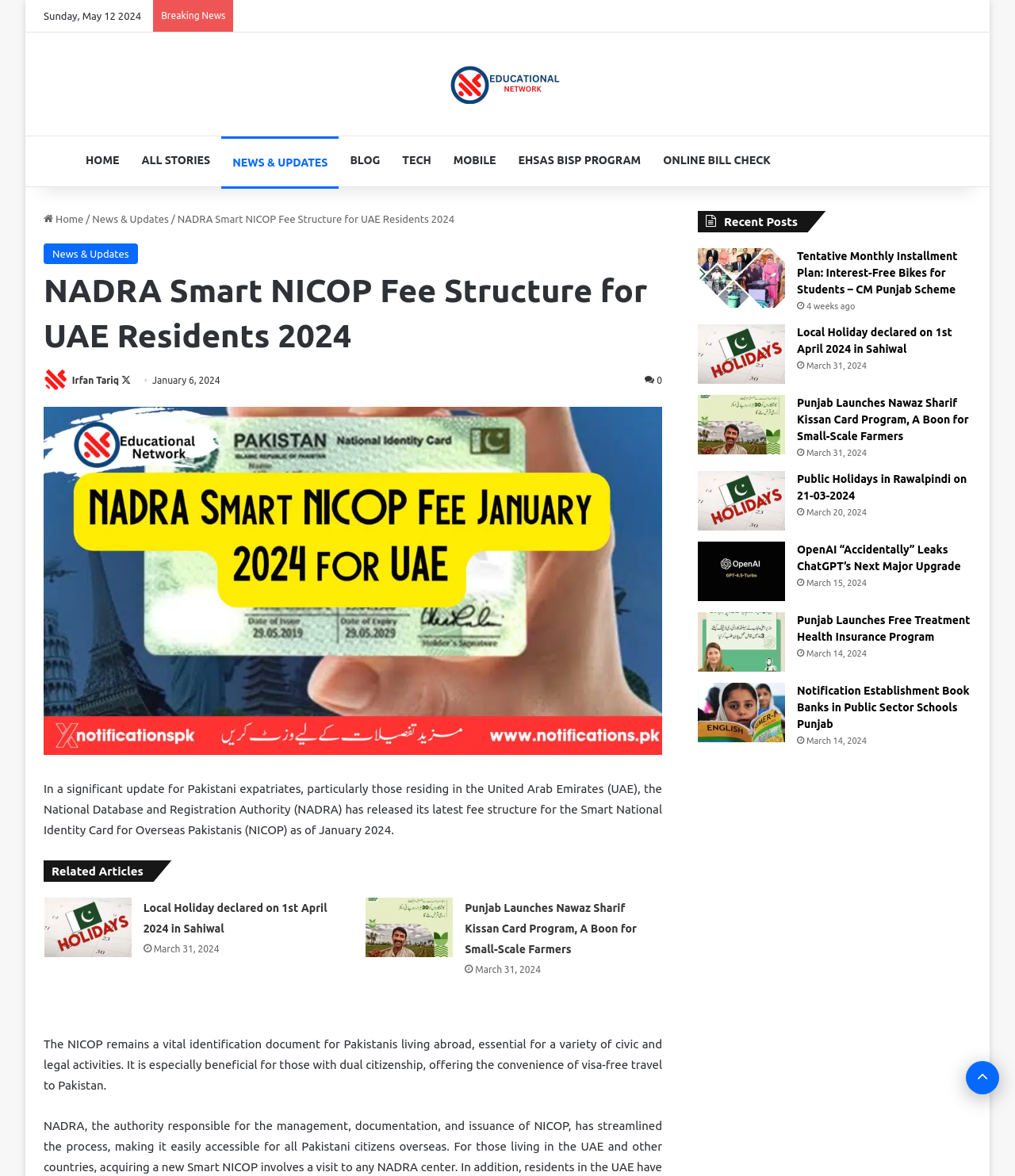Can you find the bounding box coordinates for the element to click on to achieve the instruction: "View 'Local Holiday declared on 1st April 2024 in Sahiwal'"?

[0.043, 0.763, 0.129, 0.814]